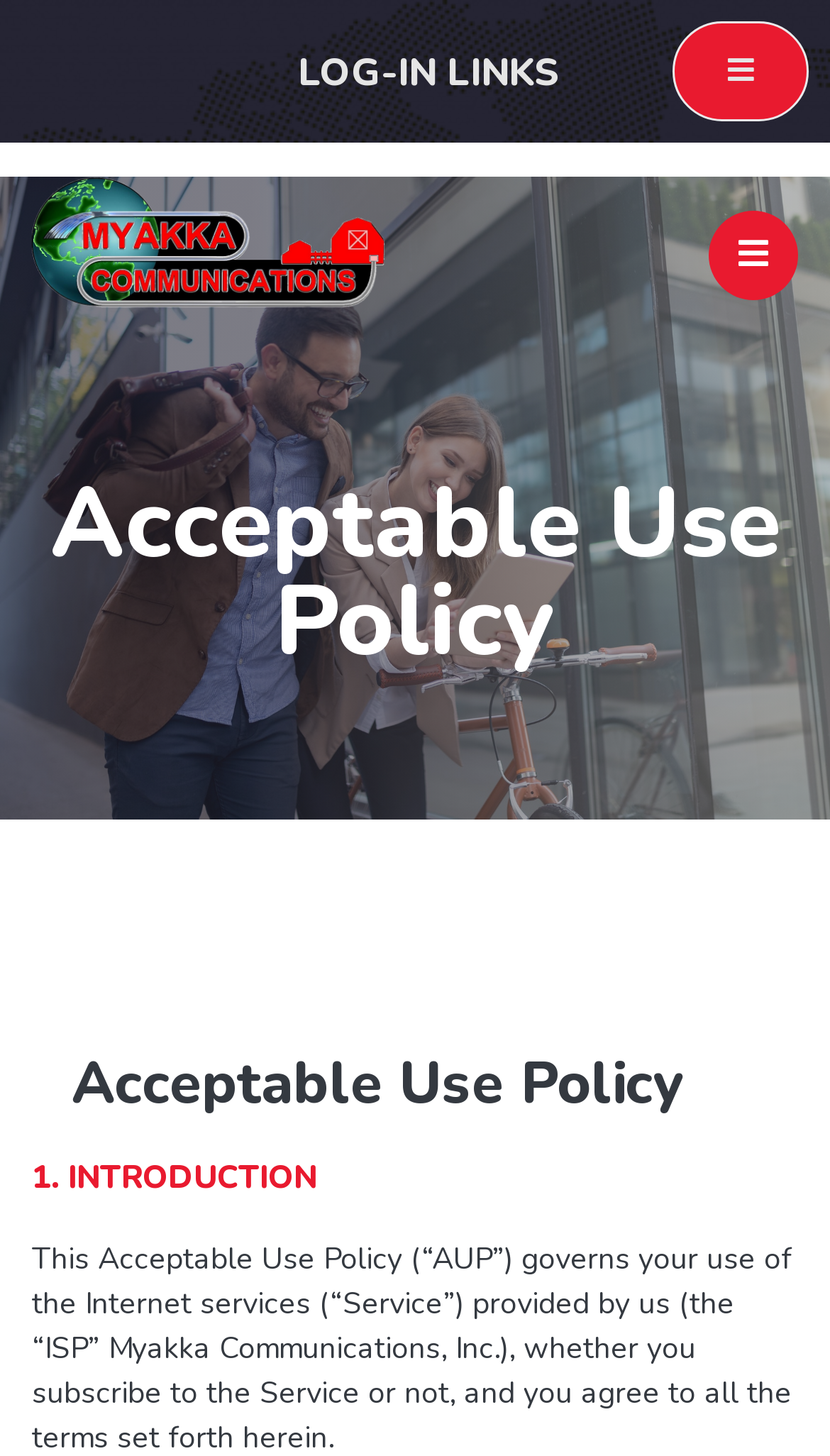Generate a thorough description of the webpage.

The webpage is about Myakka Communications' Acceptable Use Policy. At the top, there is a heading that reads "LOG-IN LINKS". Below this heading, there is a button on the right side of the page. To the left of the button, there is a link. Further down, there is a prominent heading that reads "Acceptable Use Policy", which is centered on the page. Below this heading, there is another identical heading, followed by a subheading that reads "1. INTRODUCTION". There are two buttons on the page, both located on the right side, with one near the top and the other slightly below the middle of the page.